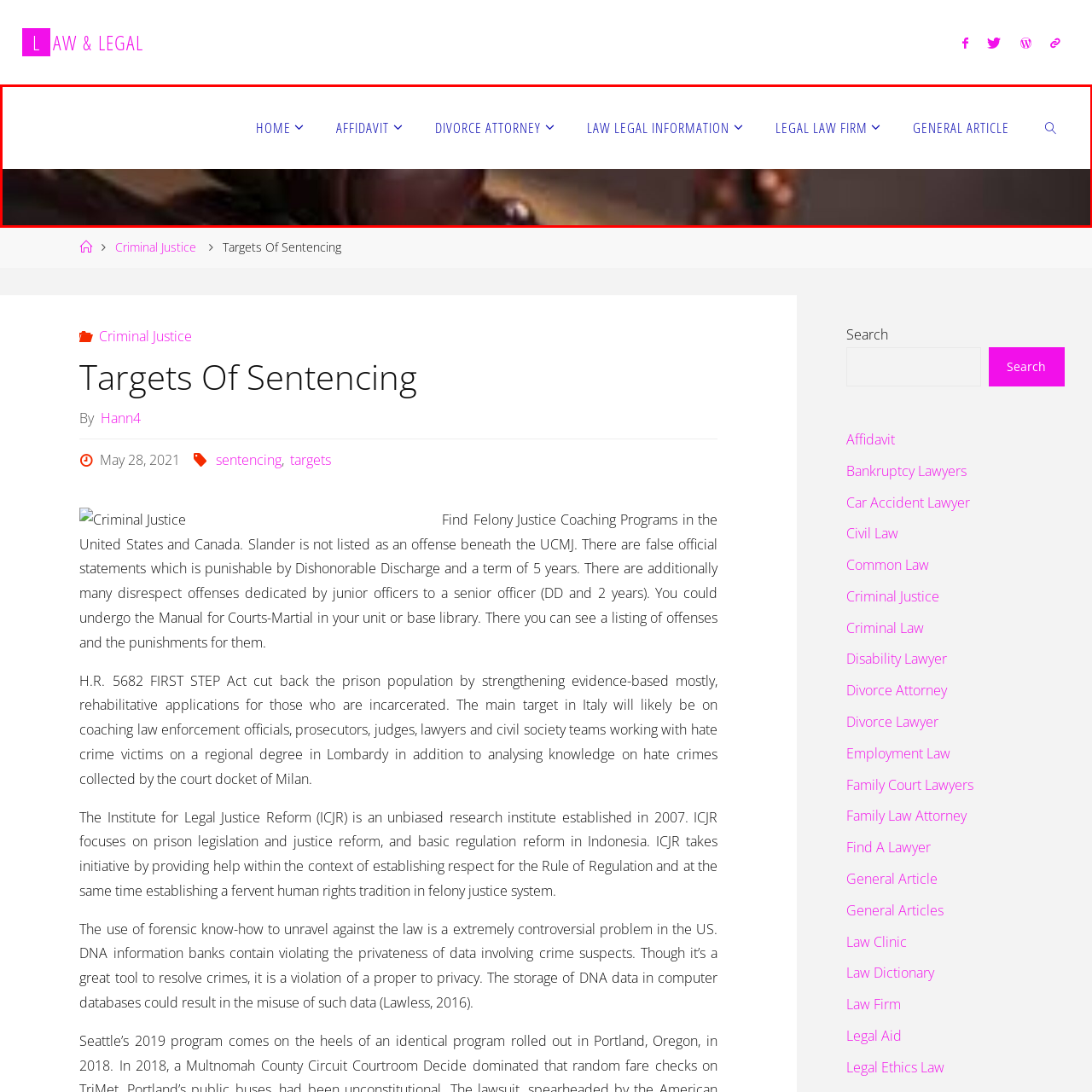Give an in-depth explanation of the image captured within the red boundary.

The image titled "Targets Of Sentencing" prominently features a dark-toned, abstract close-up, likely capturing the essence of justice or legal themes. Positioned just below the navigation bar, the image is integral to the webpage dedicated to law and legal information, suggesting a focus on criminal justice. The page aims to inform visitors about sentencing targets, highlighting relevant legal content and resources.